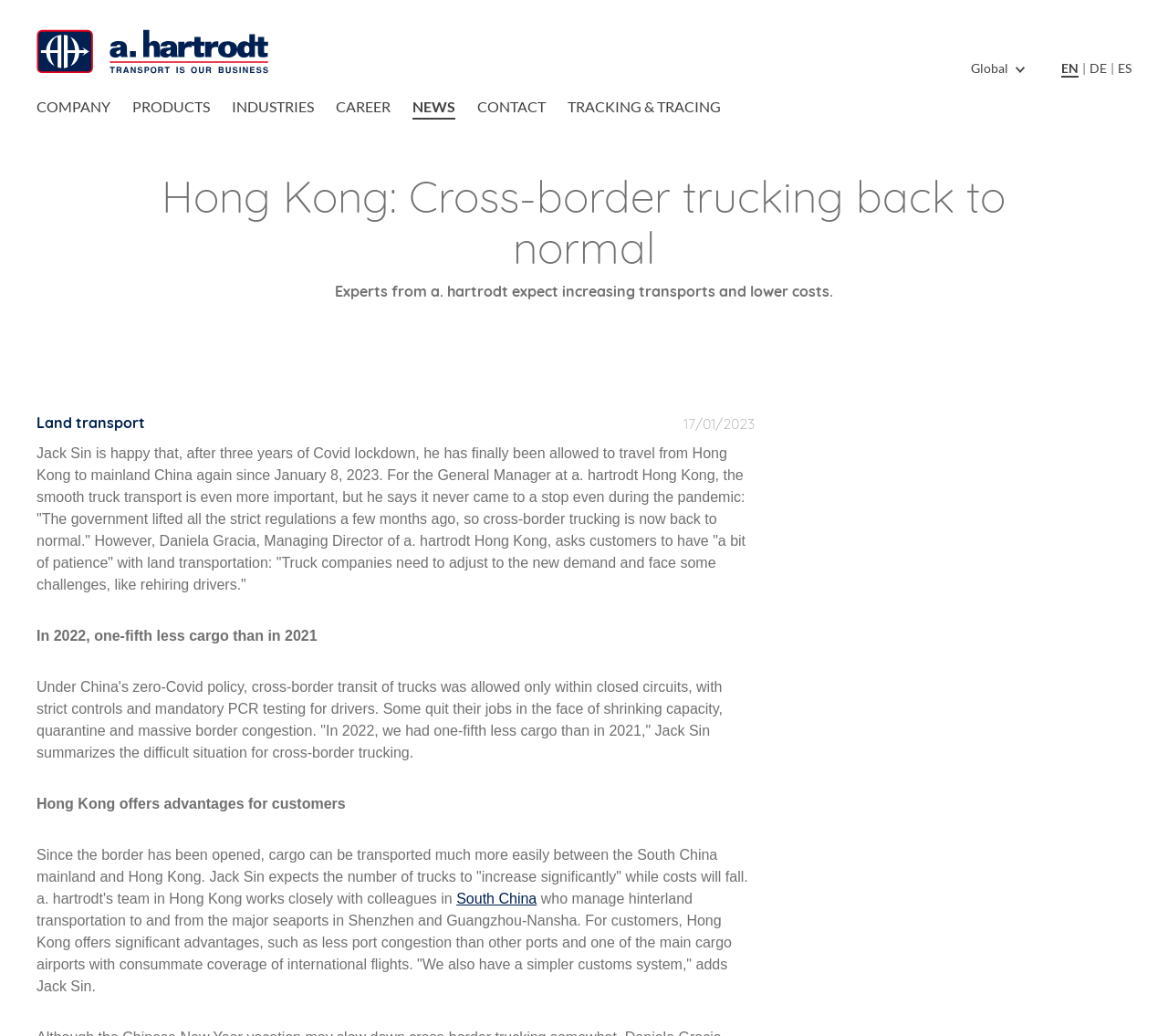Provide the bounding box coordinates of the area you need to click to execute the following instruction: "Go to homepage".

[0.031, 0.028, 0.23, 0.071]